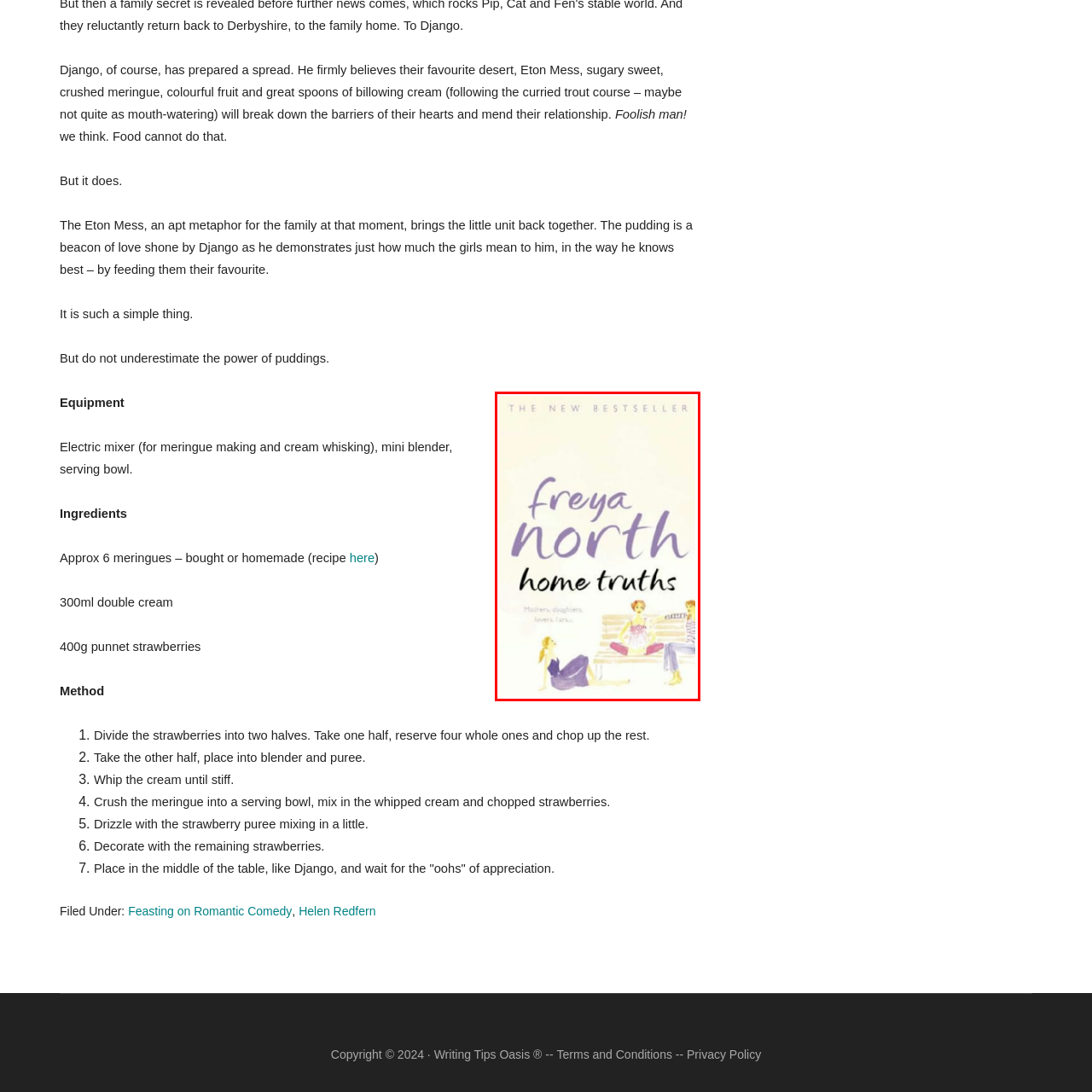What is the author's name?  
Observe the image highlighted by the red bounding box and supply a detailed response derived from the visual information in the image.

The author's name is styled above the title in a complementary font, which indicates that it is the name of the person who wrote the novel.